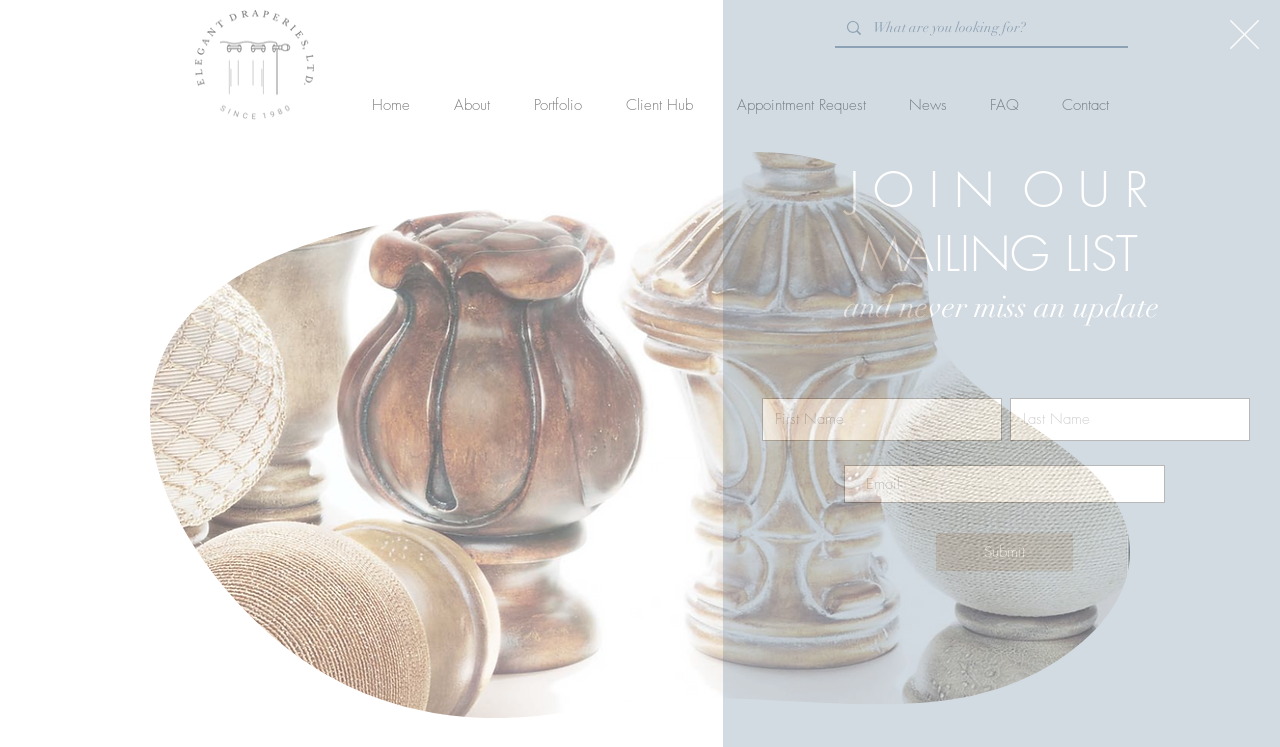Please provide the bounding box coordinates for the UI element as described: "Client Hub". The coordinates must be four floats between 0 and 1, represented as [left, top, right, bottom].

[0.472, 0.119, 0.559, 0.162]